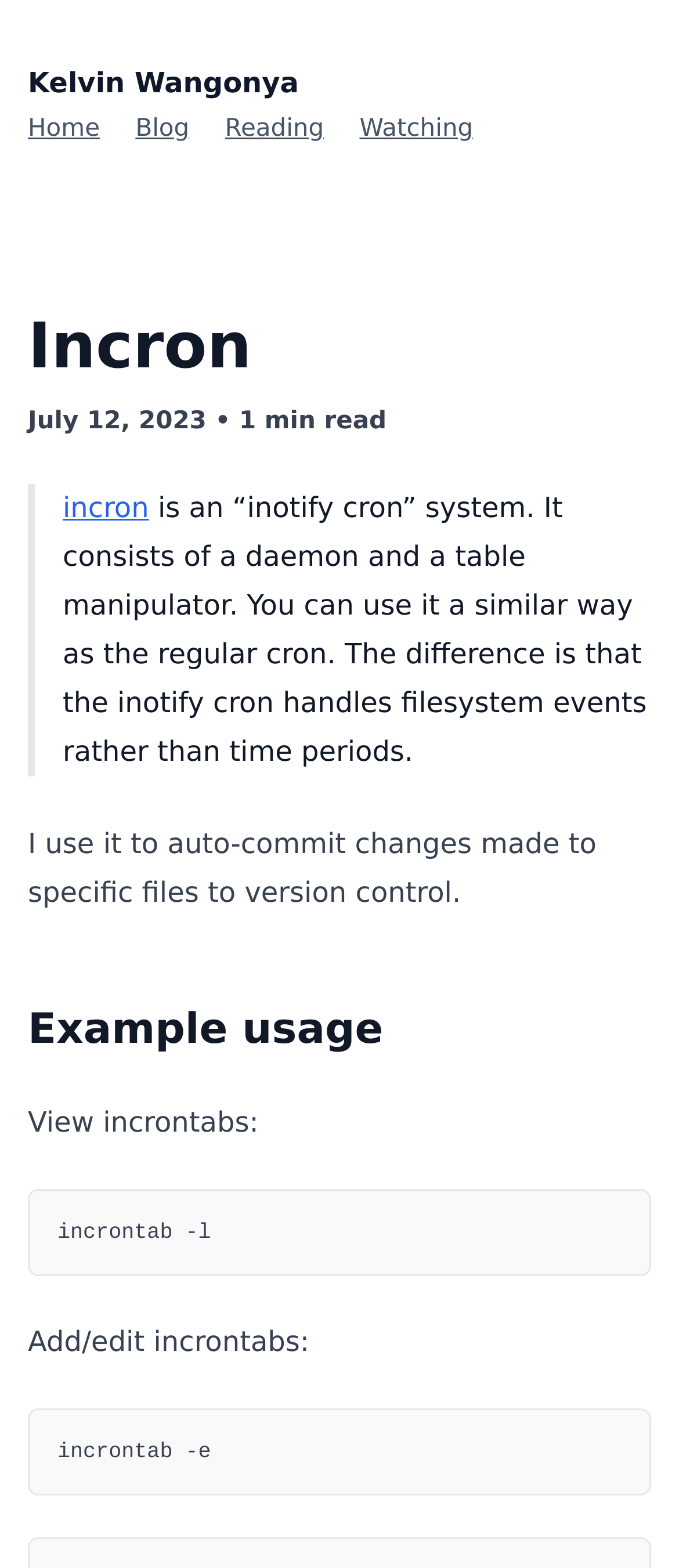Using the information from the screenshot, answer the following question thoroughly:
What is the topic of the blog post?

The topic of the blog post can be determined by reading the content of the post. The post talks about 'incron', which is an 'inotify cron' system, and explains how it works and how to use it.